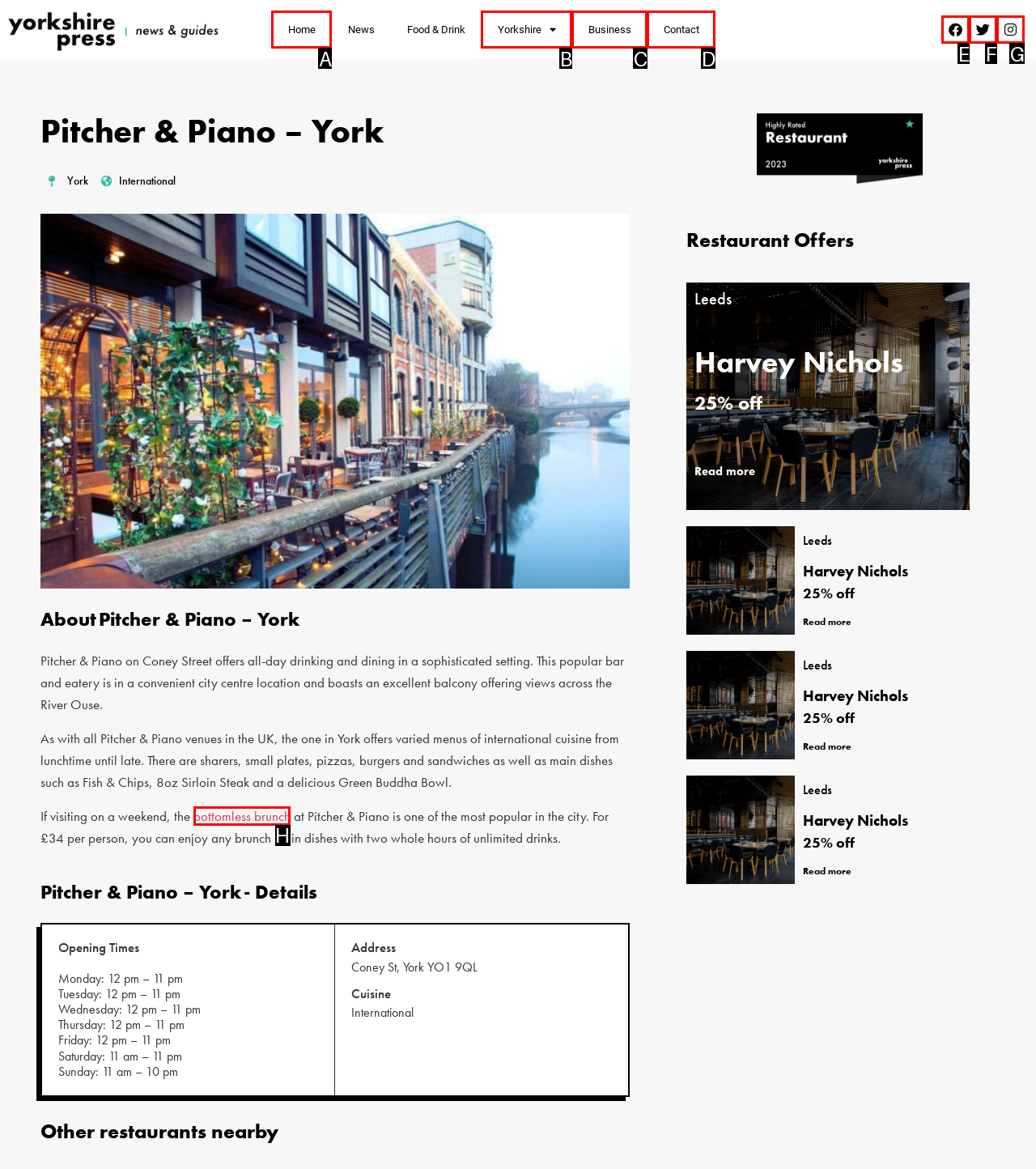Tell me which letter I should select to achieve the following goal: Read about bottomless brunch
Answer with the corresponding letter from the provided options directly.

H